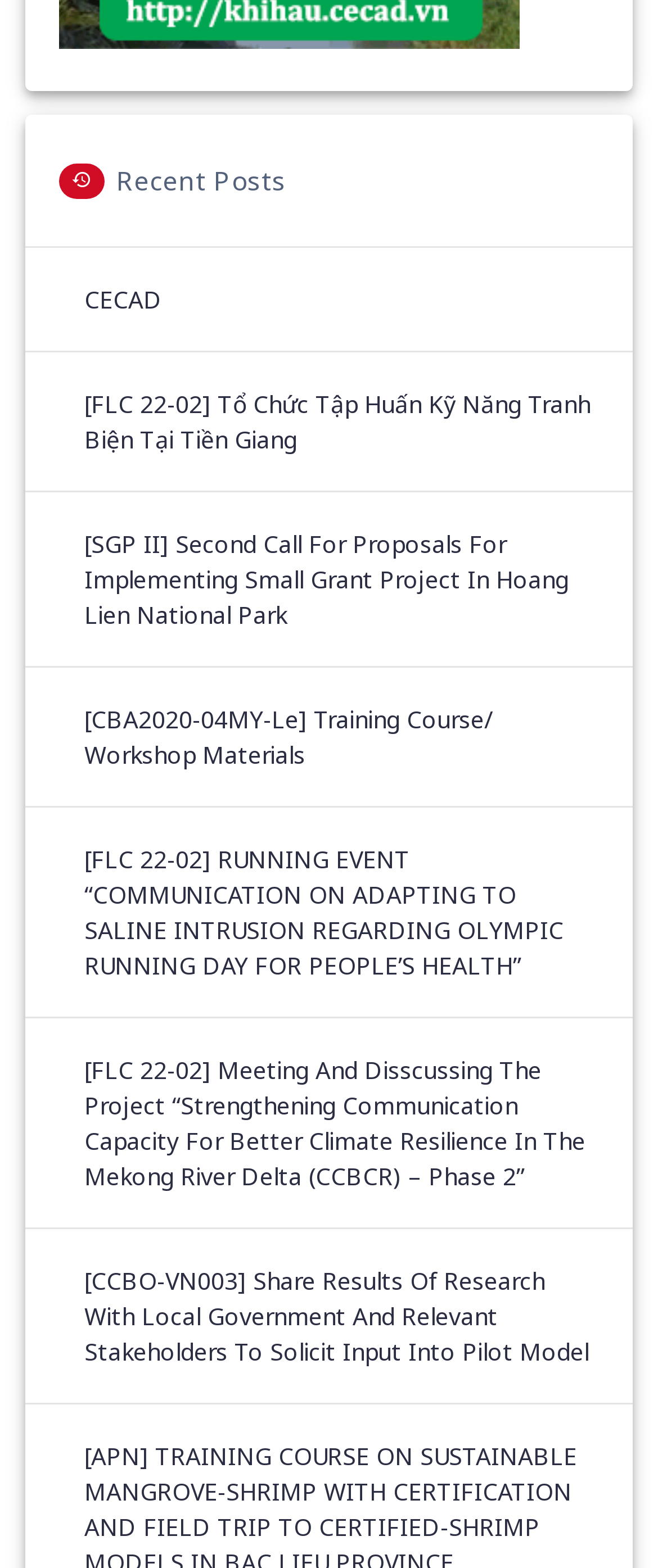What is the category of the posts listed?
Based on the screenshot, give a detailed explanation to answer the question.

The webpage has a heading element with the text 'Recent Posts', which suggests that the links listed below are categorized under recent posts.